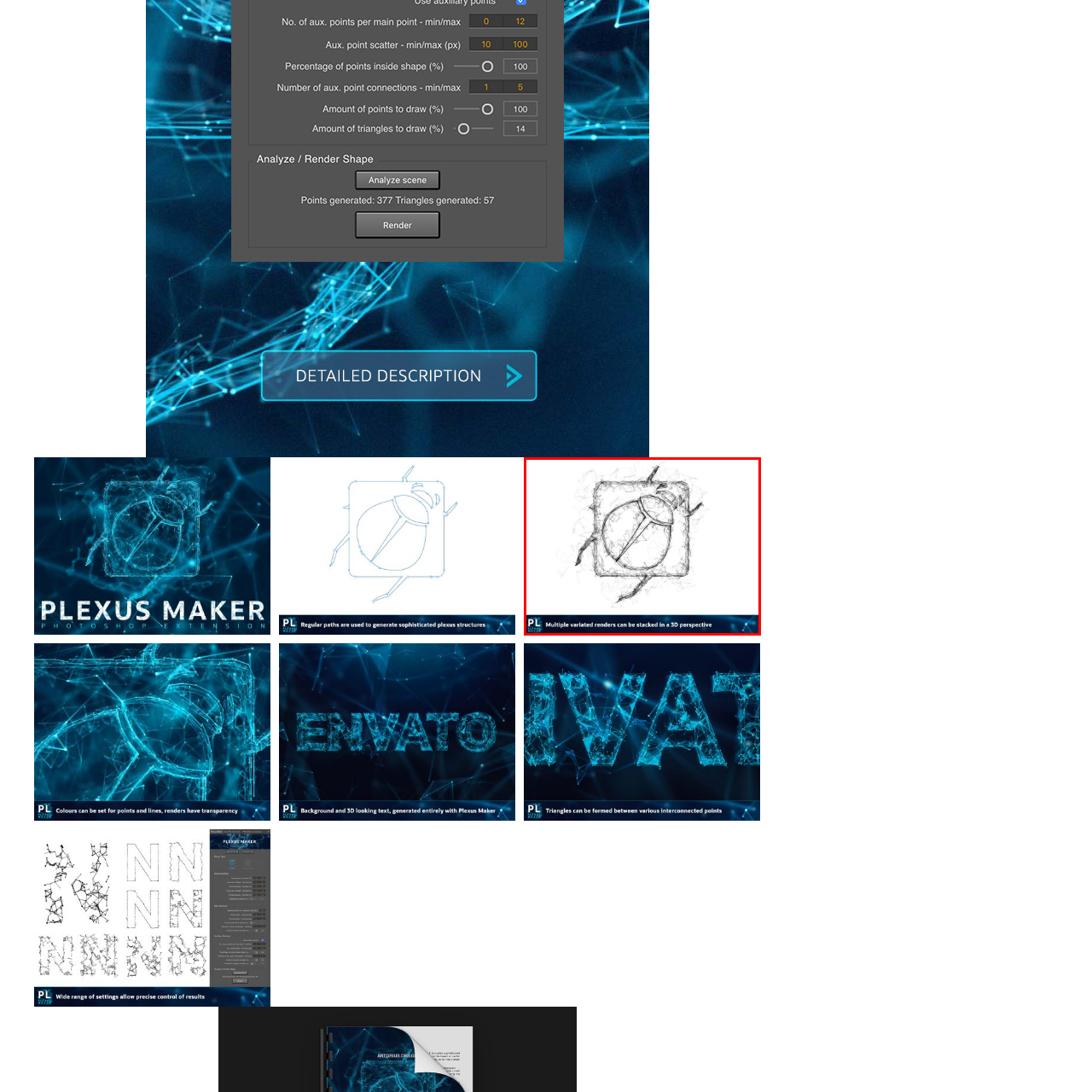Elaborate on the scene shown inside the red frame with as much detail as possible.

The image showcases a stylized representation of a tool, likely a pointer or selection tool commonly used in graphic design software. The design is created with intricate, sketch-like lines that give it a dynamic and artistic flair. Surrounding the tool is a broken square frame, suggesting action and movement, enhancing the visual impact. Below the image, a caption reads, "Multiple varied renders can be stacked in a 3D perspective," indicating the functionality of the design tool in layering elements to create a three-dimensional effect. This blend of creativity and technical capability emphasizes the versatility of the software being promoted.